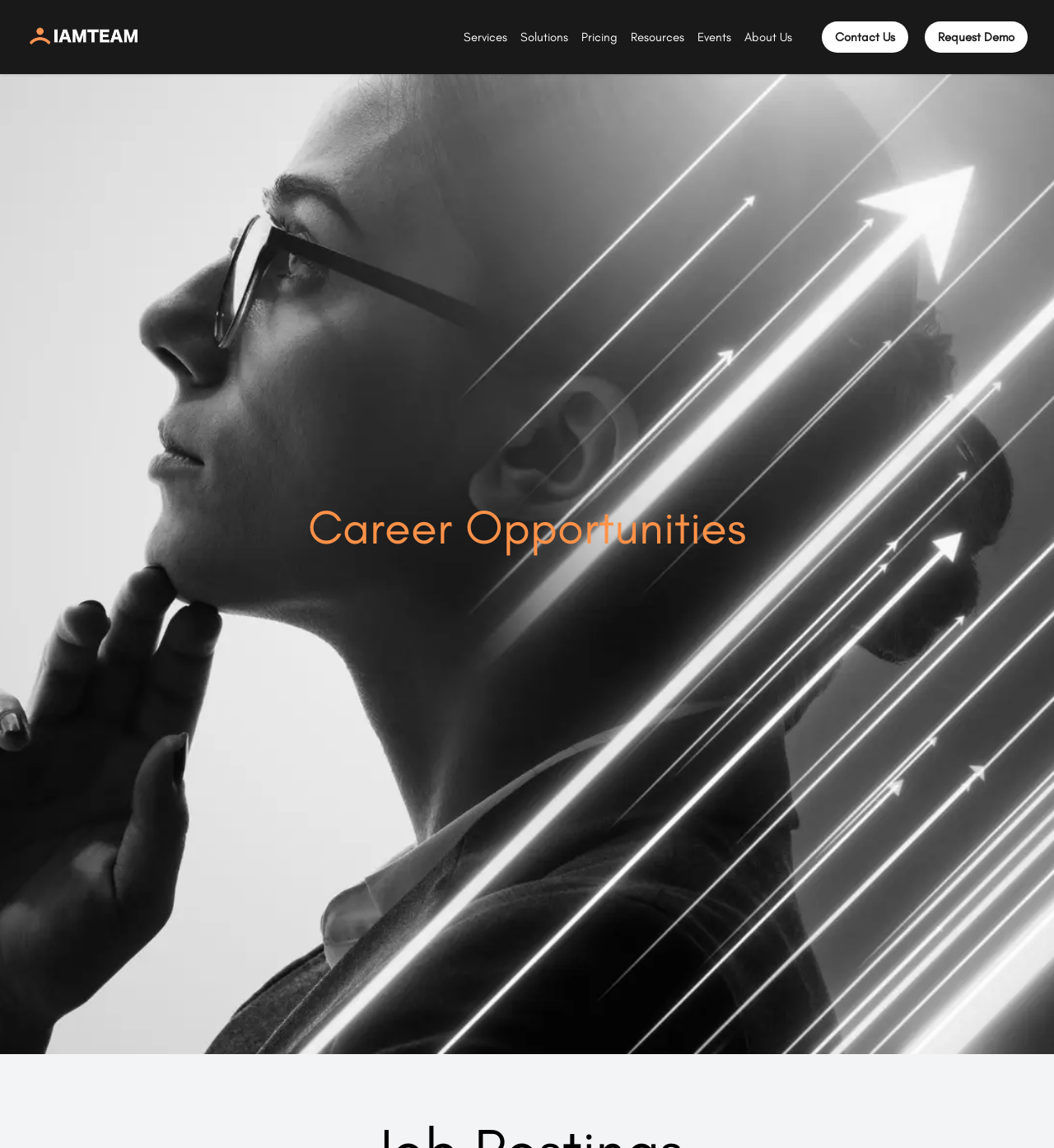Respond to the question below with a single word or phrase:
What is the position of the 'About Us' navigation item?

6th from the left